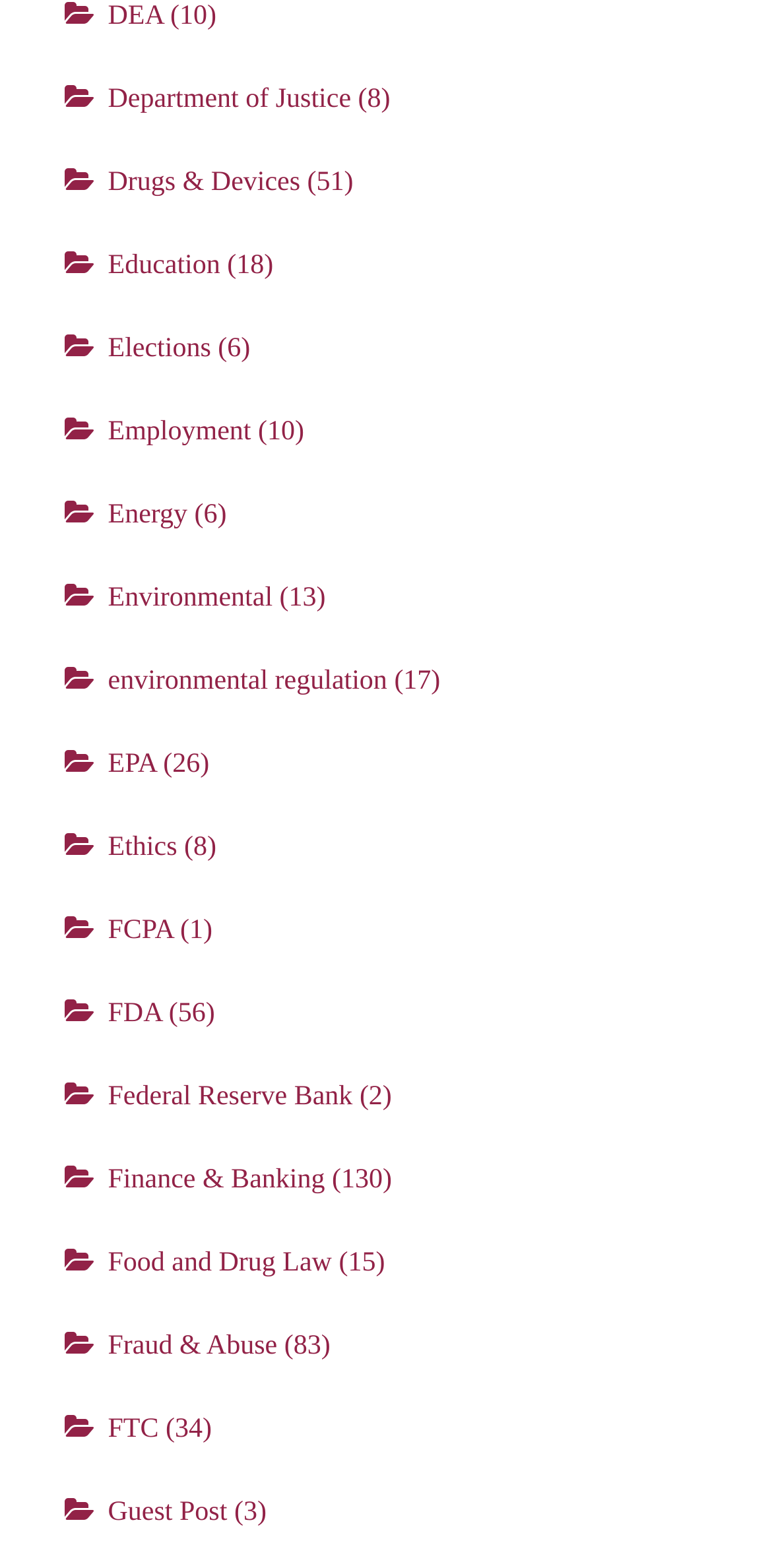Pinpoint the bounding box coordinates of the clickable area necessary to execute the following instruction: "Learn about Education". The coordinates should be given as four float numbers between 0 and 1, namely [left, top, right, bottom].

[0.14, 0.16, 0.285, 0.179]